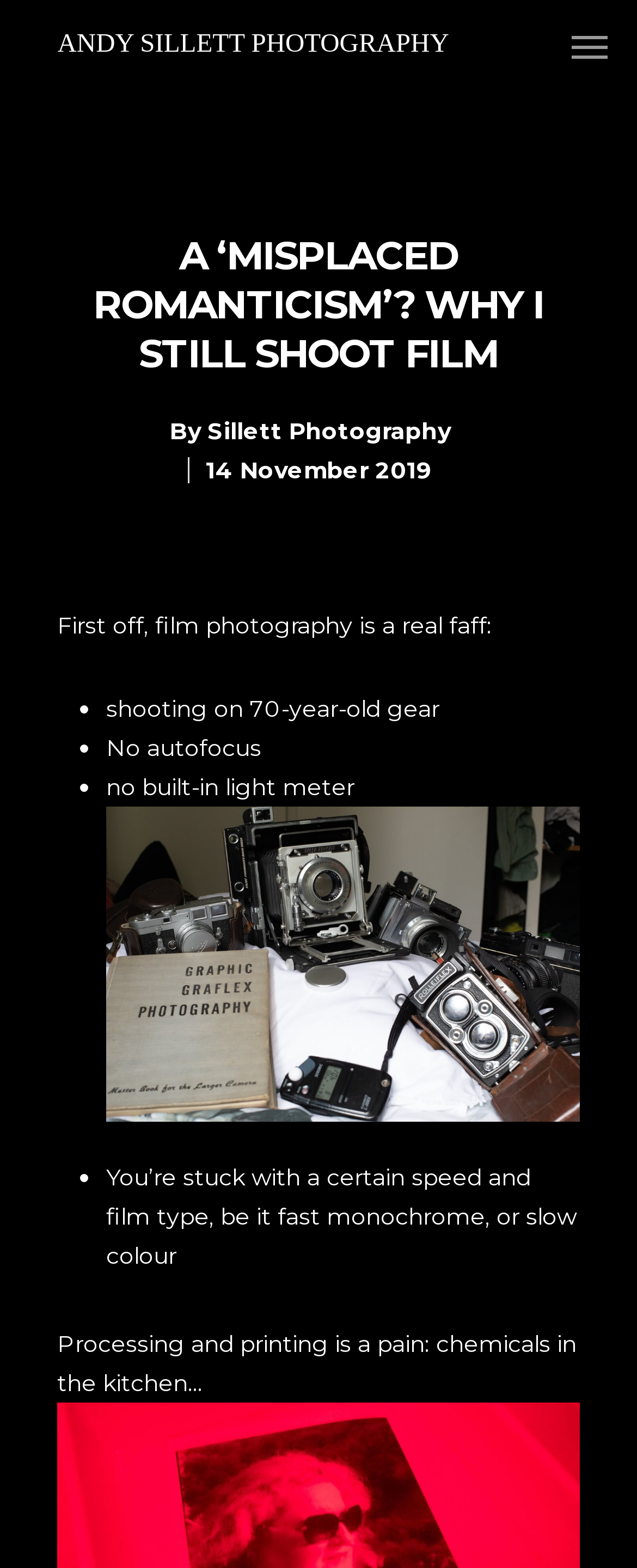Identify the bounding box coordinates of the HTML element based on this description: "Sillett Photography".

[0.326, 0.266, 0.708, 0.284]